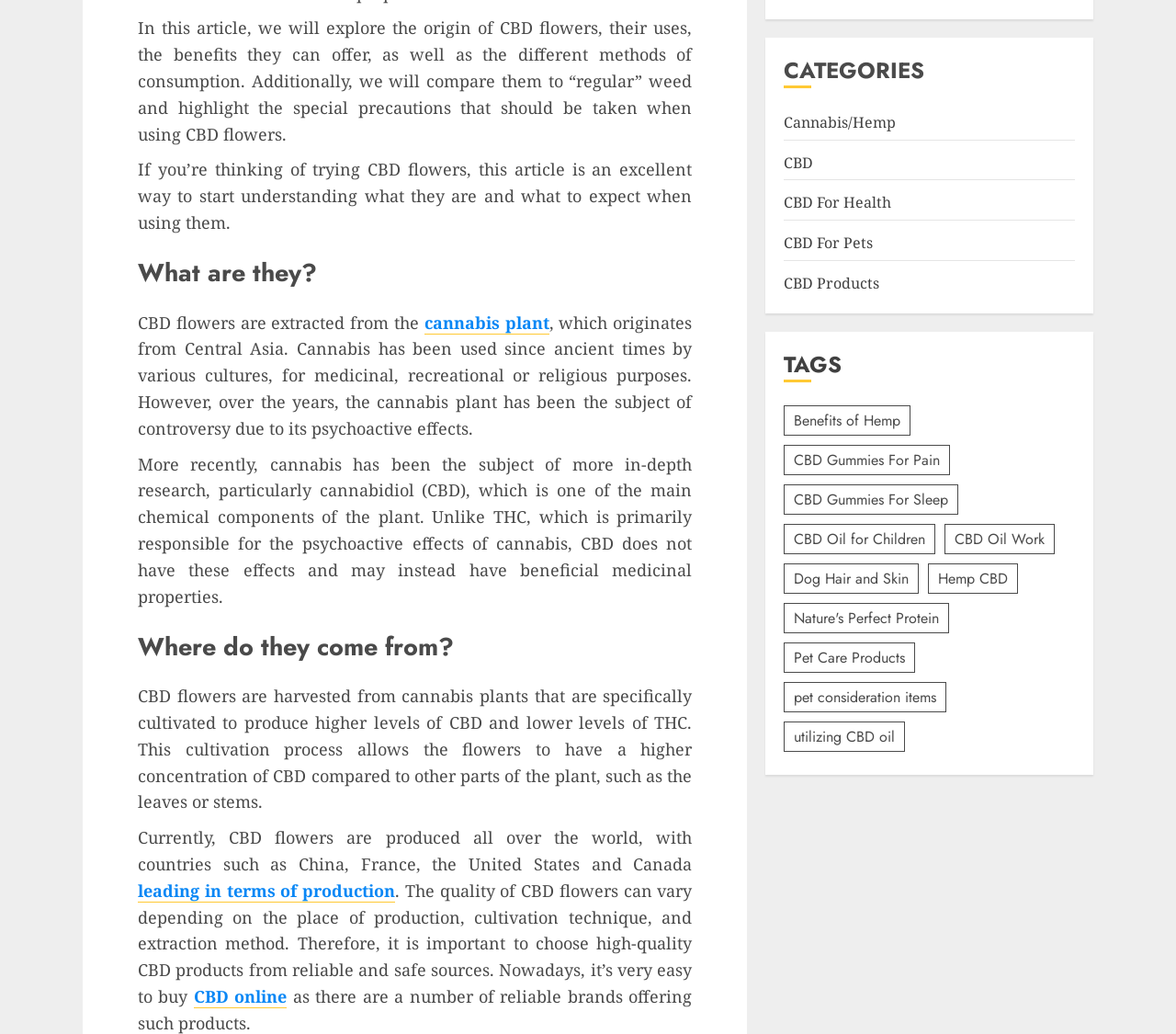What is the main topic of this article?
Refer to the screenshot and answer in one word or phrase.

CBD flowers